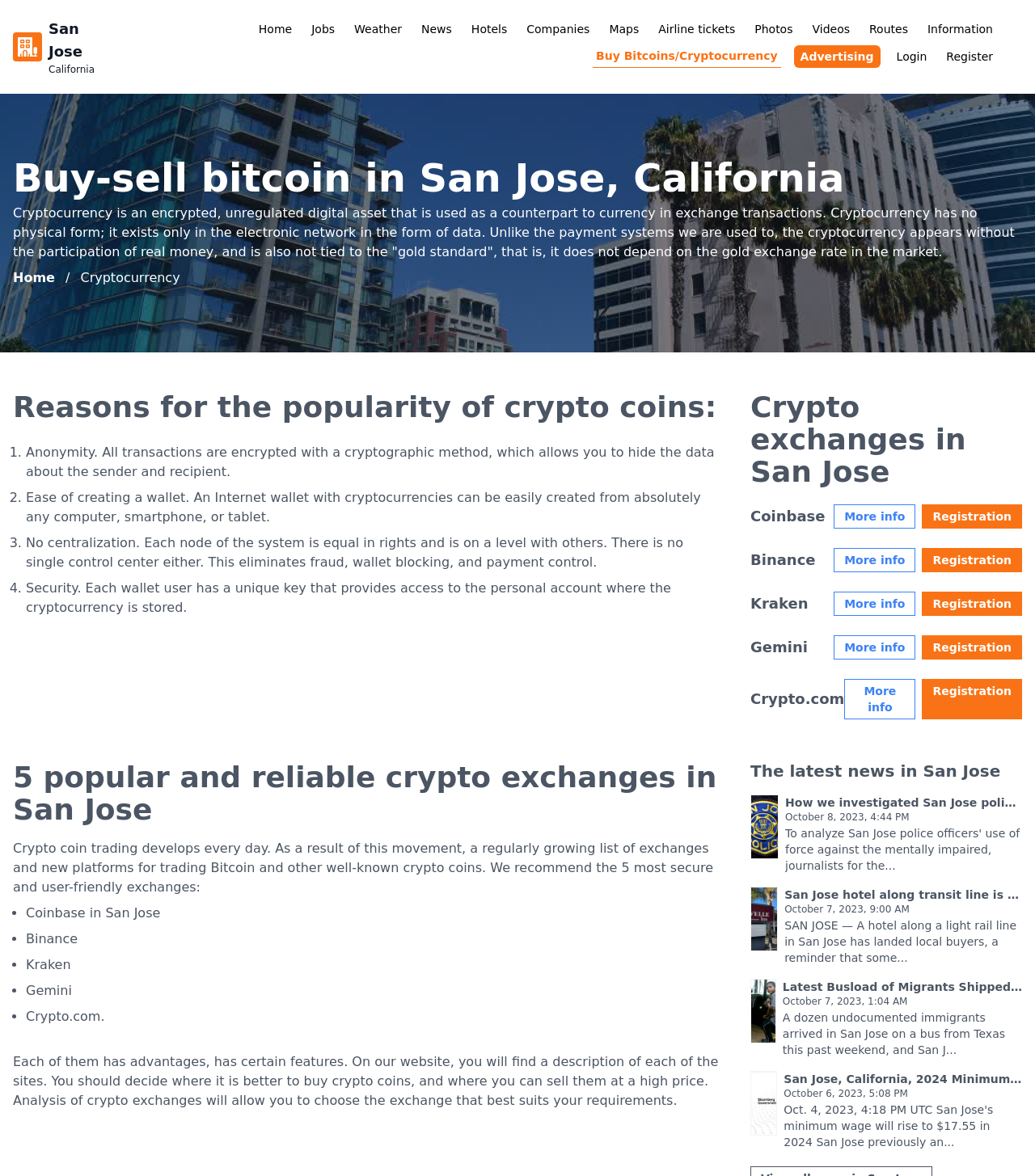What is the purpose of the webpage?
Use the information from the screenshot to give a comprehensive response to the question.

Based on the content and structure of the webpage, the purpose of the webpage is to provide an overview of reliable exchanges in San Jose where users can buy or sell bitcoin. The webpage provides information about cryptocurrency, its popularity, and a list of reliable exchanges in San Jose.